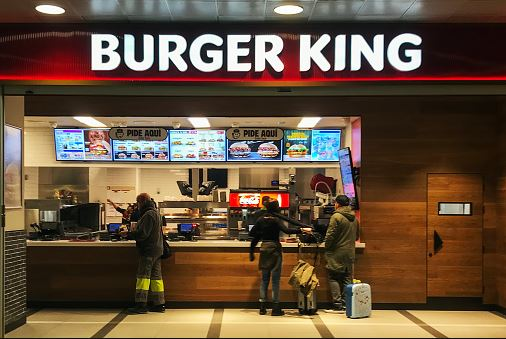Give a complete and detailed account of the image.

The image captures a bustling Burger King restaurant, prominently featuring the iconic red and white signage that boldly displays "BURGER KING" at the top. In front of the counter, several customers are engaged in placing their orders, highlighting the fast-food chain's lively atmosphere. The menu boards above the counter showcase a variety of menu items, including burgers, sides, and promotions, all displayed in colorful graphics to entice customers. The interior design combines modern aesthetics with a warm wooden finish, creating a welcoming ambiance. A customer stands near the counter, awaiting service, while another is seen checking out, emphasizing the restaurant's busy service and inviting space. To the right, a person is pushing a suitcase, suggesting this may be a location in a high-traffic area such as an airport or shopping center.